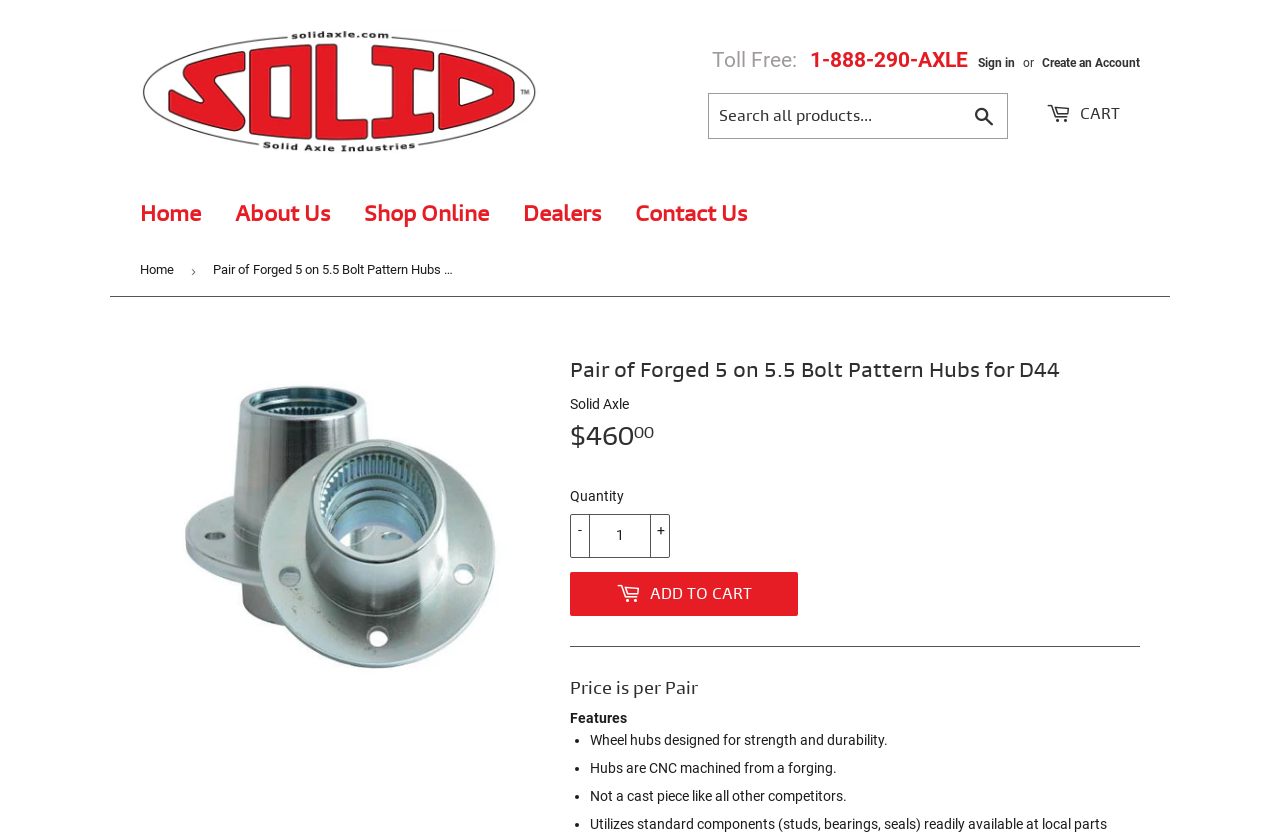Show the bounding box coordinates of the region that should be clicked to follow the instruction: "Visit the 'THE ART AVENUE' website."

None